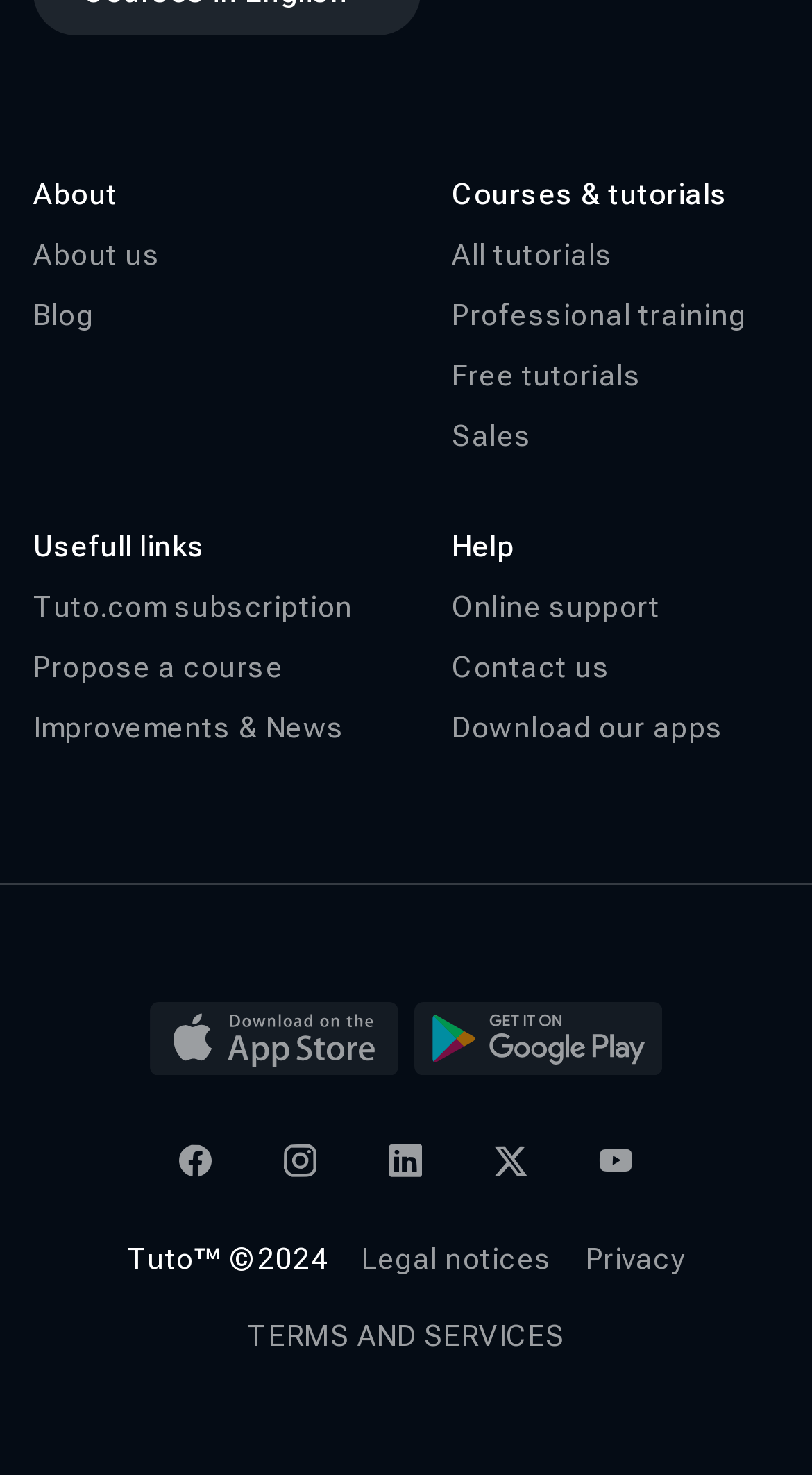Identify the bounding box coordinates of the clickable region necessary to fulfill the following instruction: "Go to About us page". The bounding box coordinates should be four float numbers between 0 and 1, i.e., [left, top, right, bottom].

[0.041, 0.161, 0.197, 0.184]